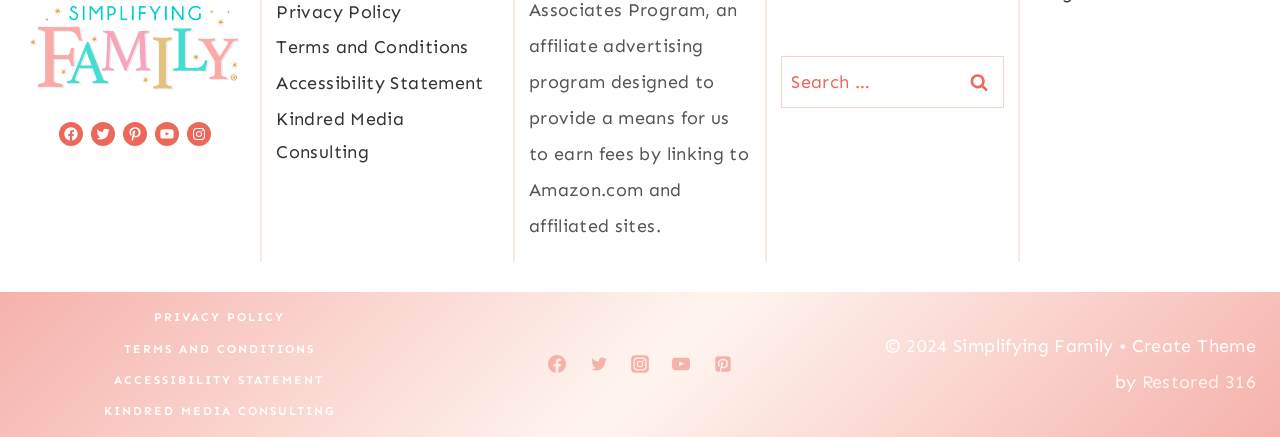Find the bounding box coordinates of the clickable region needed to perform the following instruction: "Read Terms and Conditions". The coordinates should be provided as four float numbers between 0 and 1, i.e., [left, top, right, bottom].

[0.216, 0.068, 0.39, 0.15]